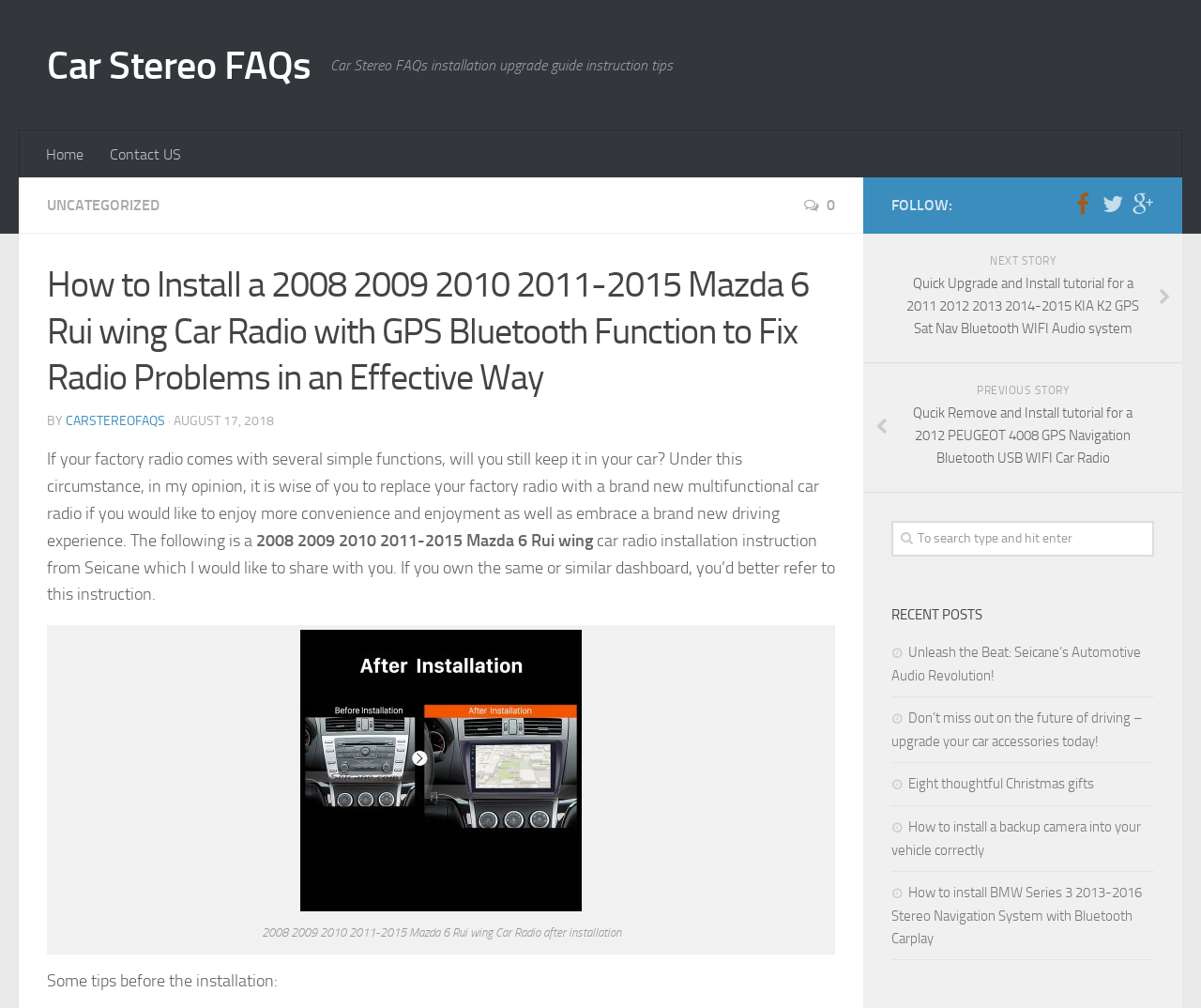Carefully observe the image and respond to the question with a detailed answer:
What is the model of the car being referred to?

The model of the car being referred to can be found in the heading of the webpage, which mentions 'How to Install a 2008 2009 2010 2011-2015 Mazda 6 Rui wing Car Radio with GPS Bluetooth Function to Fix Radio Problems in an Effective Way'. The model of the car is Mazda 6 Rui wing.